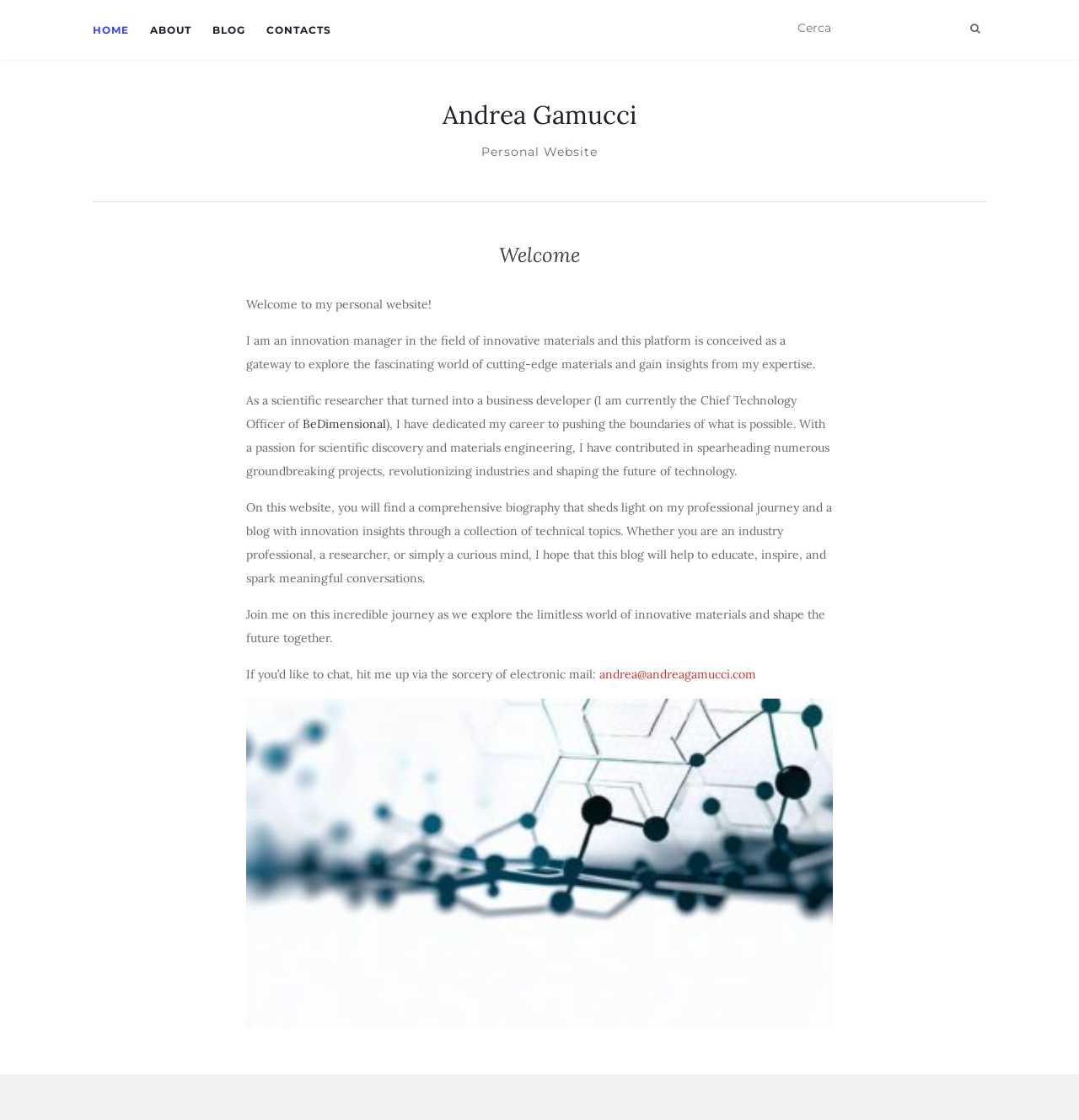Locate the bounding box coordinates of the element that should be clicked to fulfill the instruction: "read about Andrea Gamucci".

[0.41, 0.091, 0.59, 0.114]